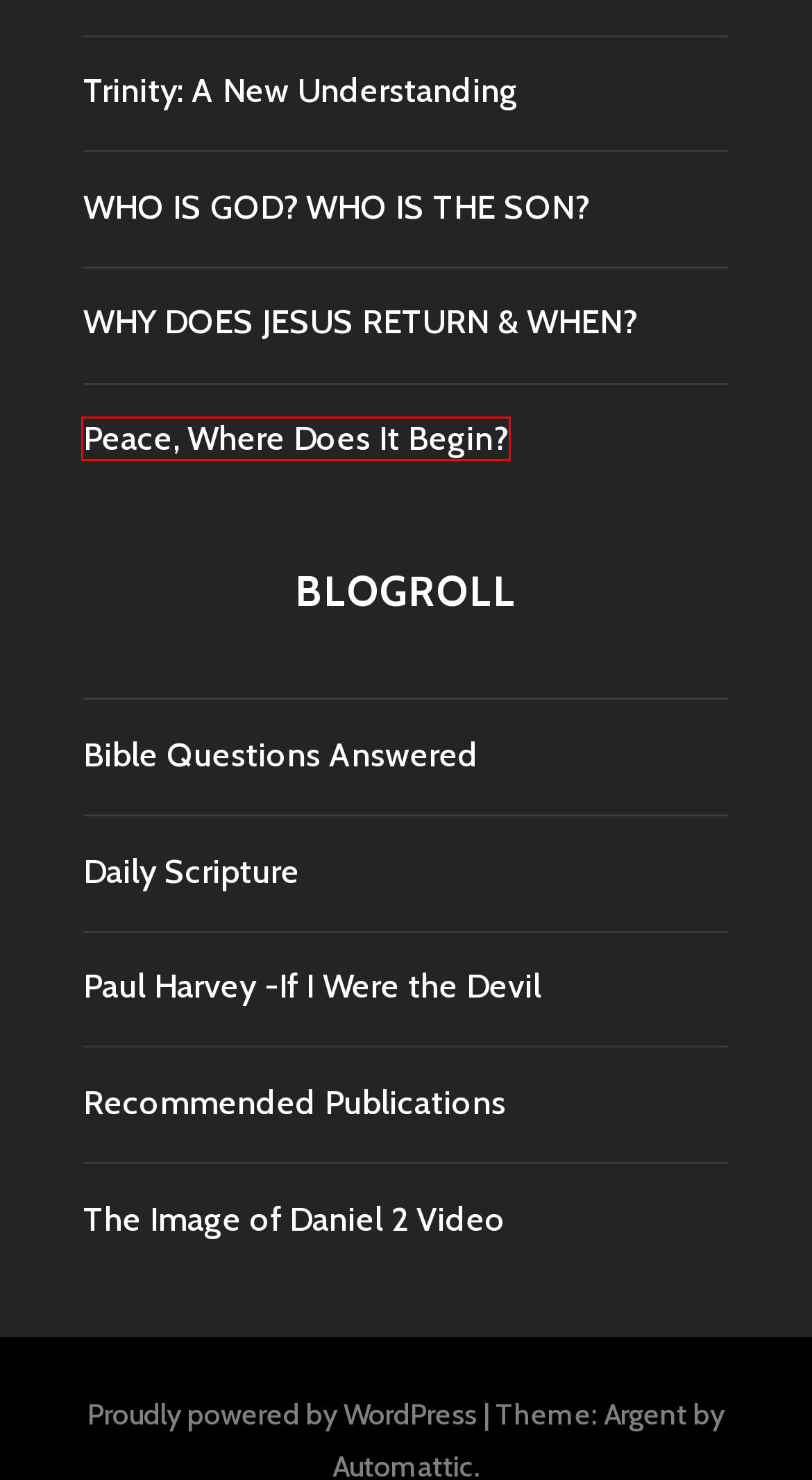You have a screenshot of a webpage with a red bounding box around an element. Choose the best matching webpage description that would appear after clicking the highlighted element. Here are the candidates:
A. MICHAEL DESTROYS the TRINITY - The Knowledge Beyond What is Normal
B. Blog Tool, Publishing Platform, and CMS – WordPress.org
C. Peace, Where Does It Begin? - The Knowledge Beyond What is Normal
D. Frequently Asked Questions - The Knowledge Beyond What is Normal
E. WHY DOES JESUS RETURN & WHEN? - The Knowledge Beyond What is Normal
F. Trinity: A New Understanding - The Knowledge Beyond What is Normal
G. Steve Hesseltine
H. WHO IS GOD? WHO IS THE SON? - The Knowledge Beyond What is Normal

C